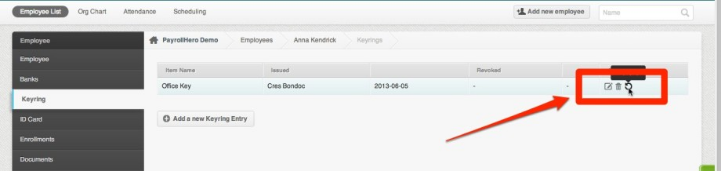Provide a comprehensive description of the image.

The image displays a user interface for managing employee keyrings within a payroll system. At the top, the section labeled "Employee List" indicates that this interface is part of a broader employee management system. The central focus is on the "Keyring" page, where keyring entries are organized.

An item titled "Office Key" is shown, issued to "Cress Bondoc" with a date of issue listed as "2013-06-05." There is an action button on the right, highlighted in red, which features a circular arrow icon, suggesting functionality related to revoking or managing the keyring entry. This button is positioned next to the keyring details, allowing users to conveniently revoke access as necessary. The layout suggests a straightforward way to interact with employee keyring information, emphasizing ease of use in managing access privileges.